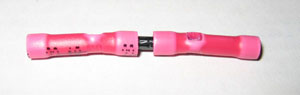What is the purpose of stripping the green wire?
Look at the screenshot and provide an in-depth answer.

According to the caption, the purpose of stripping the green wire is to facilitate proper wiring to ensure the electrical system functions correctly, specifically in the context of automotive work.